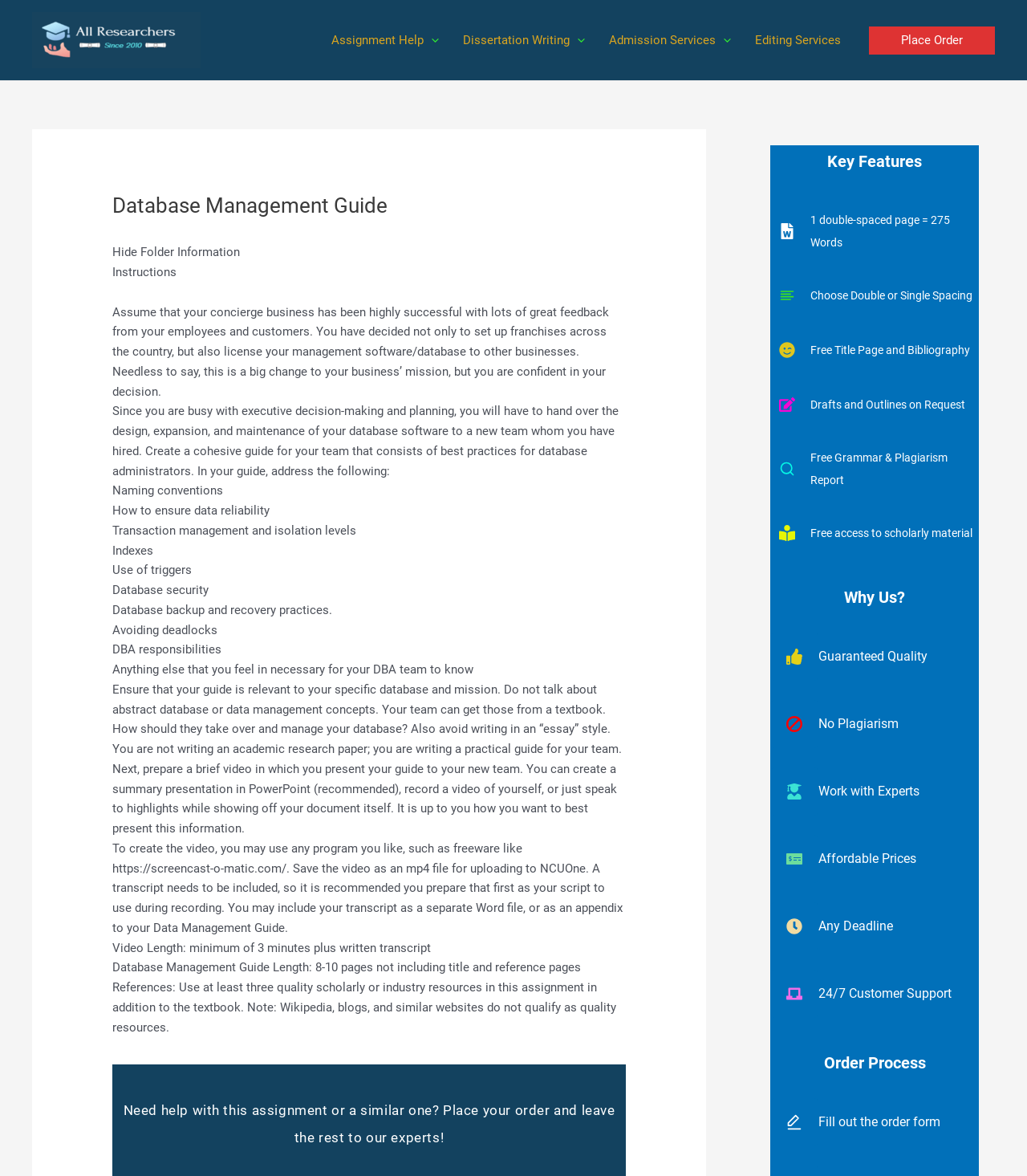Kindly provide the bounding box coordinates of the section you need to click on to fulfill the given instruction: "Toggle 'Assignment Help Menu'".

[0.311, 0.01, 0.439, 0.058]